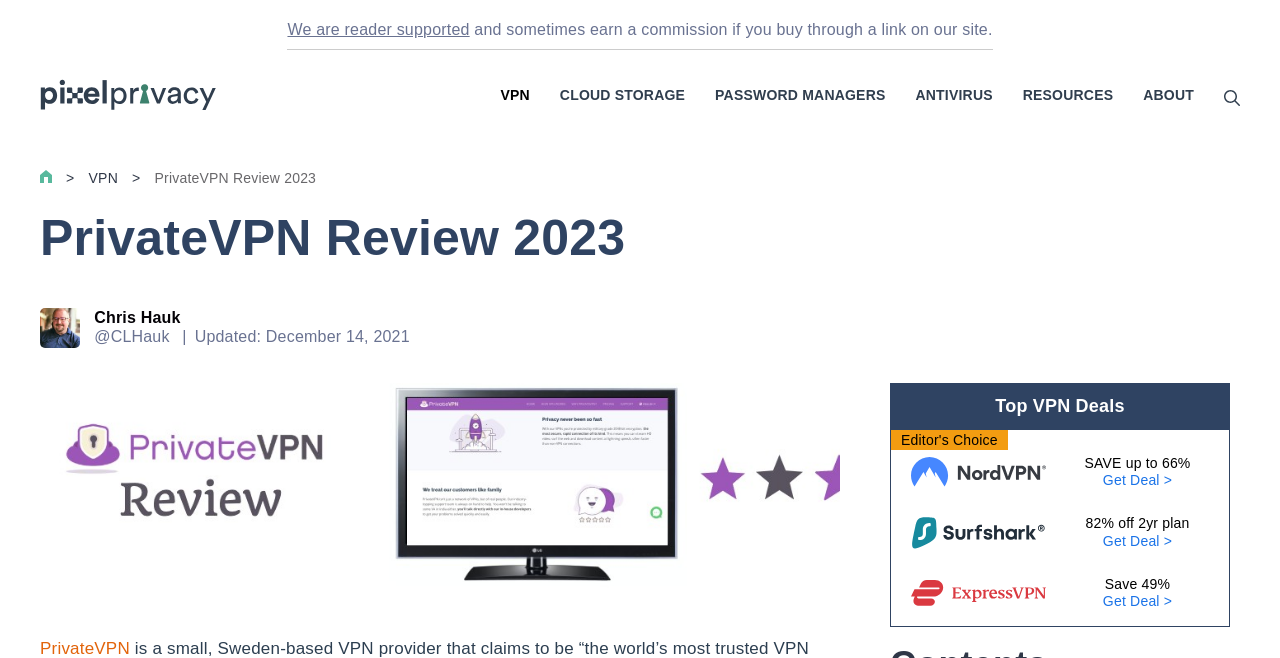Give a concise answer using only one word or phrase for this question:
What is the topic of the webpage?

VPN Review